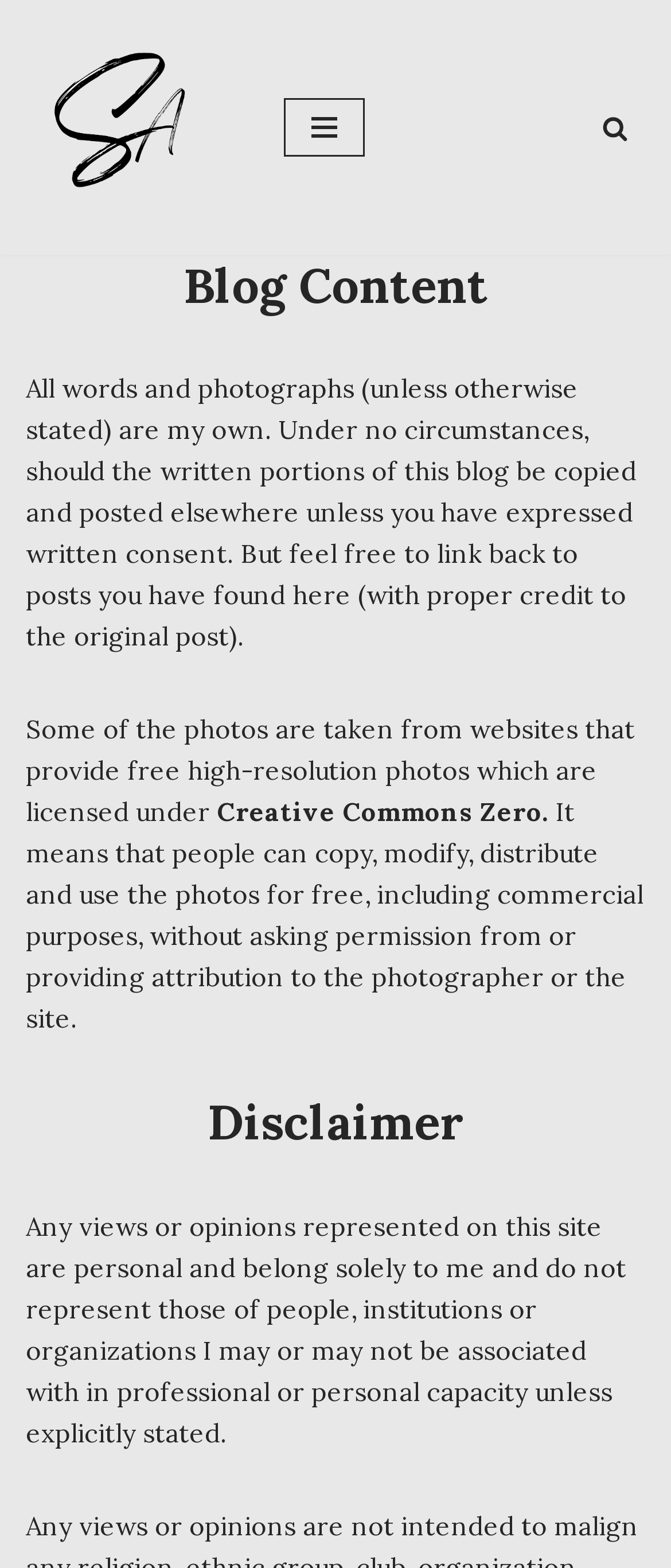Based on the element description: "aria-label="Sherlene Angeles" title="← Sherlene Angeles"", identify the bounding box coordinates for this UI element. The coordinates must be four float numbers between 0 and 1, listed as [left, top, right, bottom].

[0.038, 0.015, 0.346, 0.147]